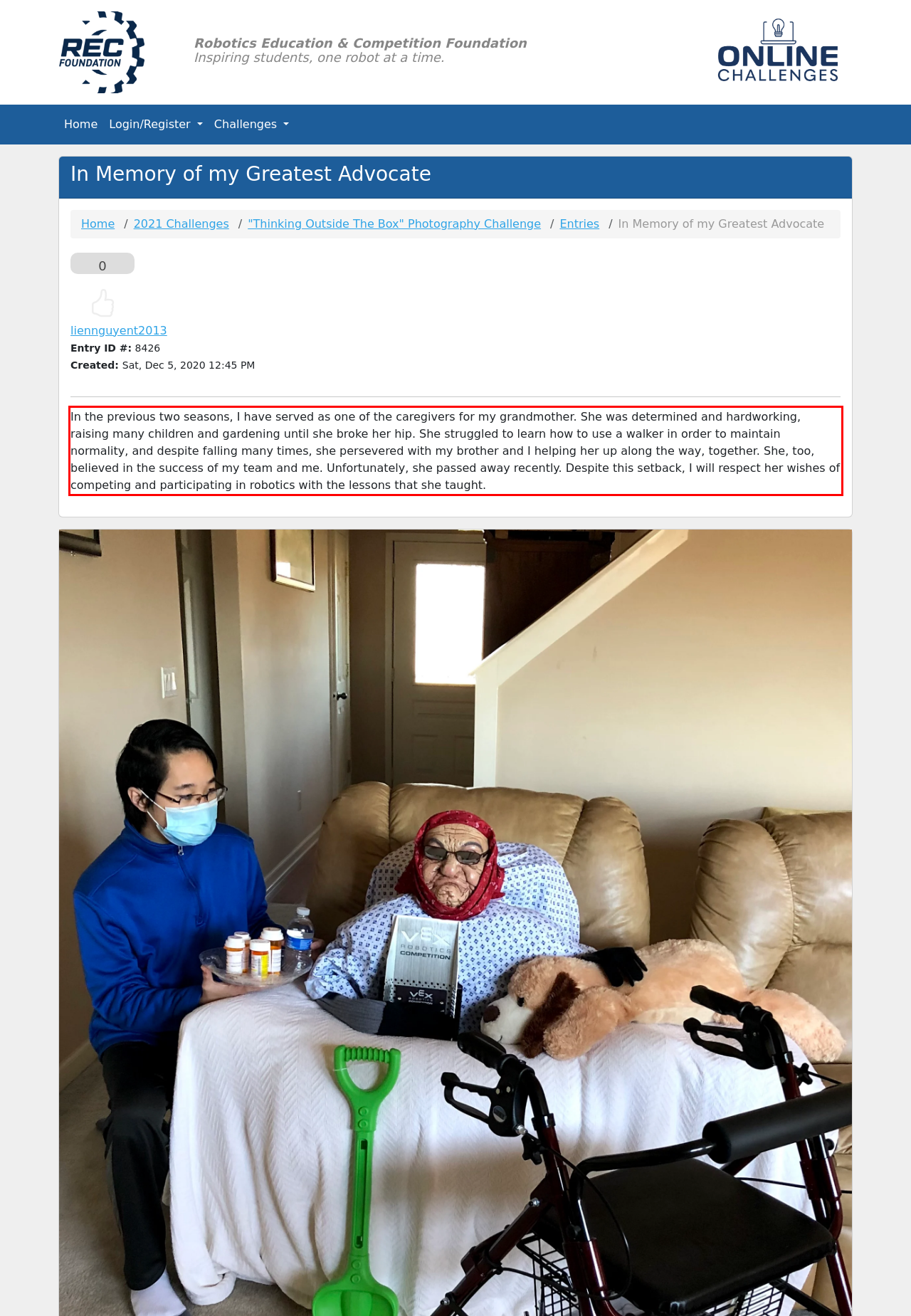Analyze the screenshot of a webpage where a red rectangle is bounding a UI element. Extract and generate the text content within this red bounding box.

In the previous two seasons, I have served as one of the caregivers for my grandmother. She was determined and hardworking, raising many children and gardening until she broke her hip. She struggled to learn how to use a walker in order to maintain normality, and despite falling many times, she persevered with my brother and I helping her up along the way, together. She, too, believed in the success of my team and me. Unfortunately, she passed away recently. Despite this setback, I will respect her wishes of competing and participating in robotics with the lessons that she taught.